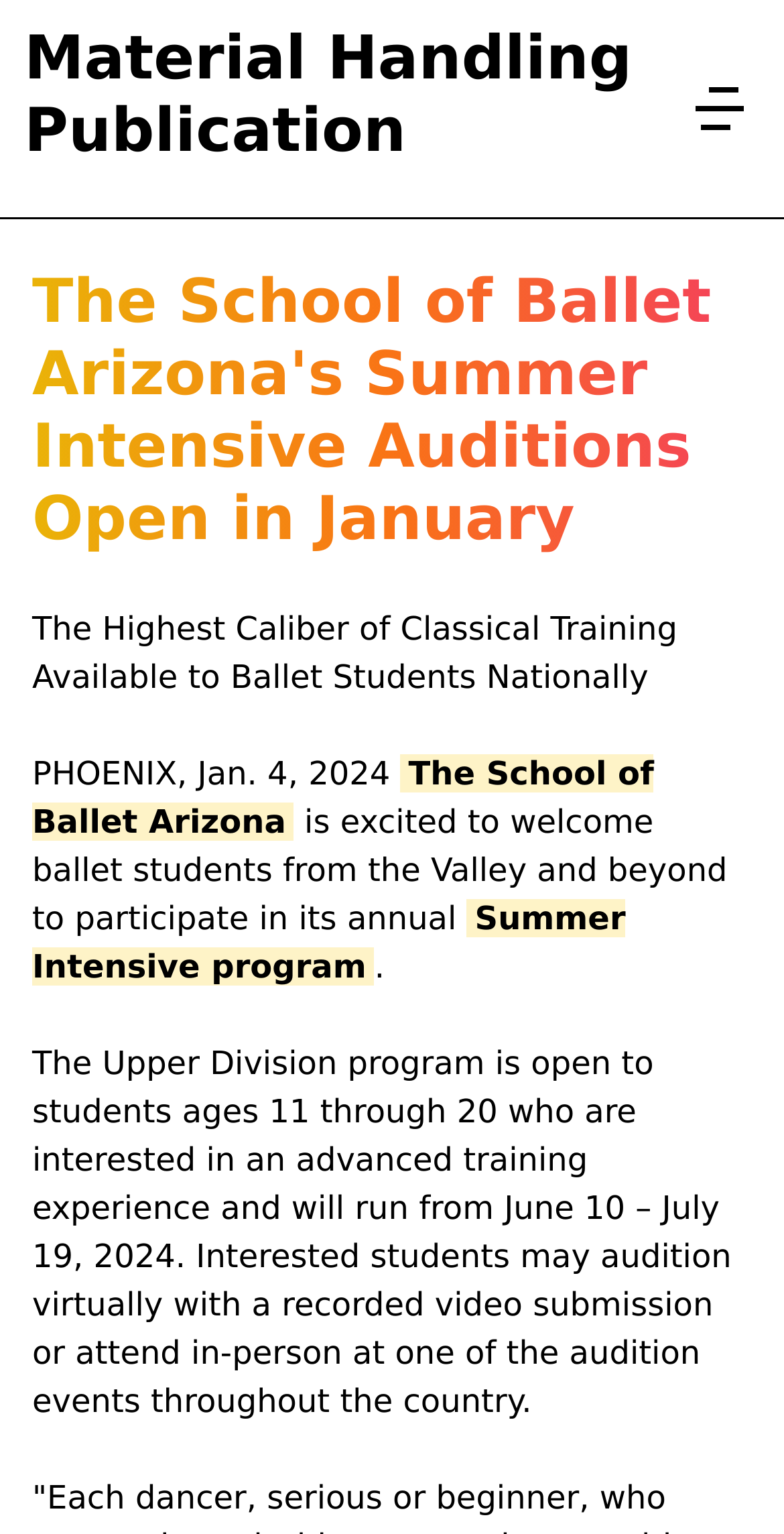Bounding box coordinates are to be given in the format (top-left x, top-left y, bottom-right x, bottom-right y). All values must be floating point numbers between 0 and 1. Provide the bounding box coordinate for the UI element described as: The School of Ballet Arizona

[0.041, 0.492, 0.834, 0.548]